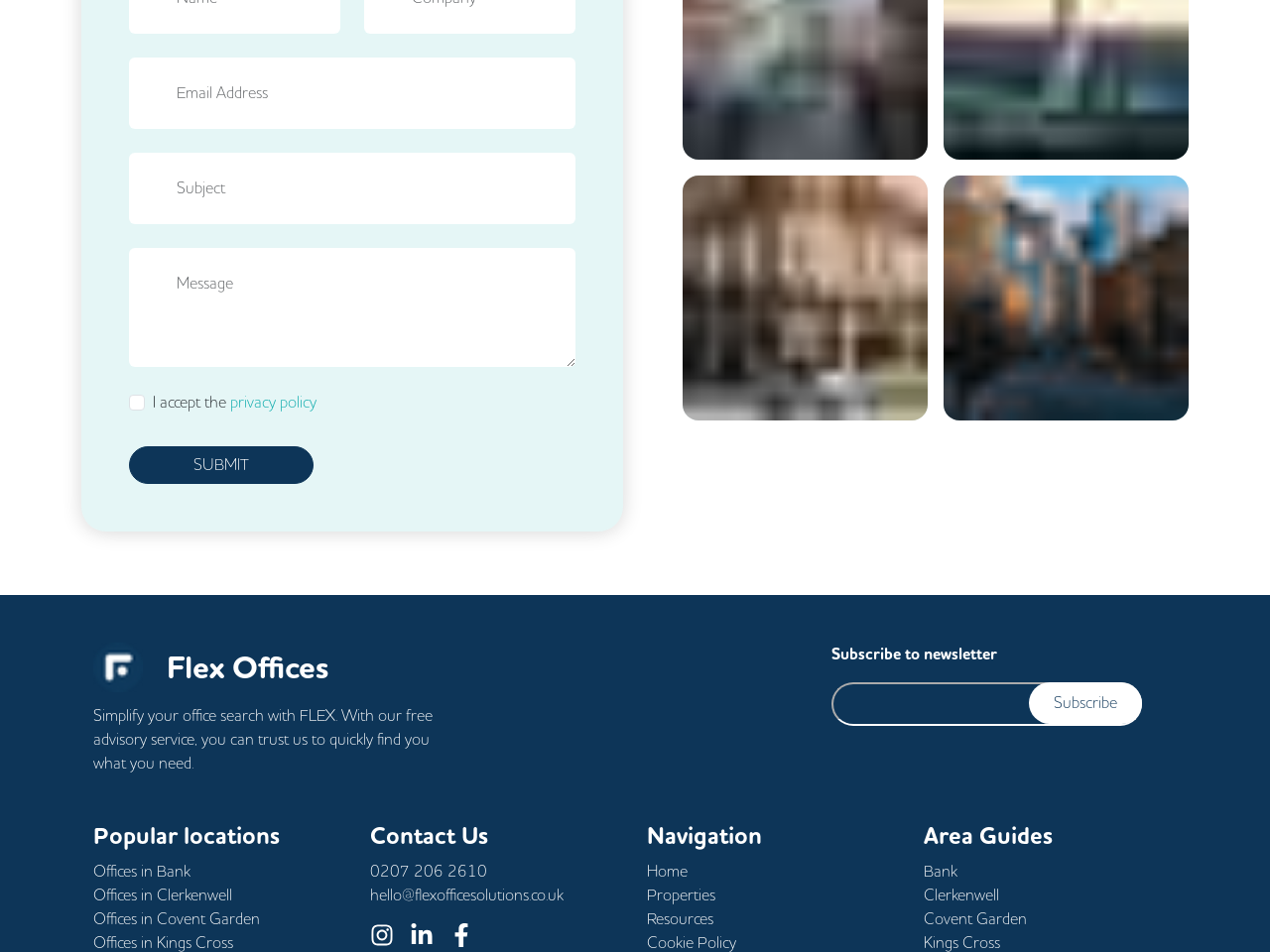Identify the bounding box coordinates of the region that should be clicked to execute the following instruction: "Click SUBMIT".

[0.102, 0.469, 0.247, 0.508]